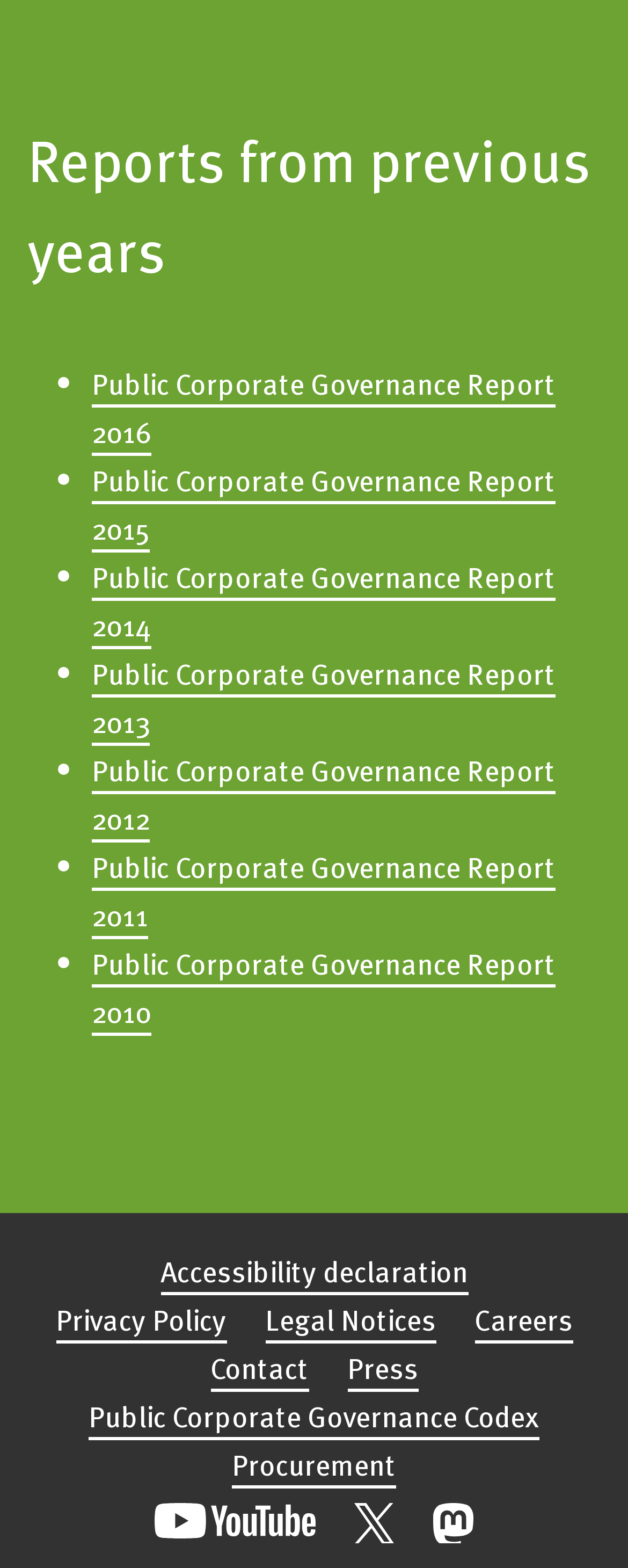Provide the bounding box coordinates of the HTML element described by the text: "Public Corporate Governance Codex". The coordinates should be in the format [left, top, right, bottom] with values between 0 and 1.

[0.141, 0.889, 0.859, 0.918]